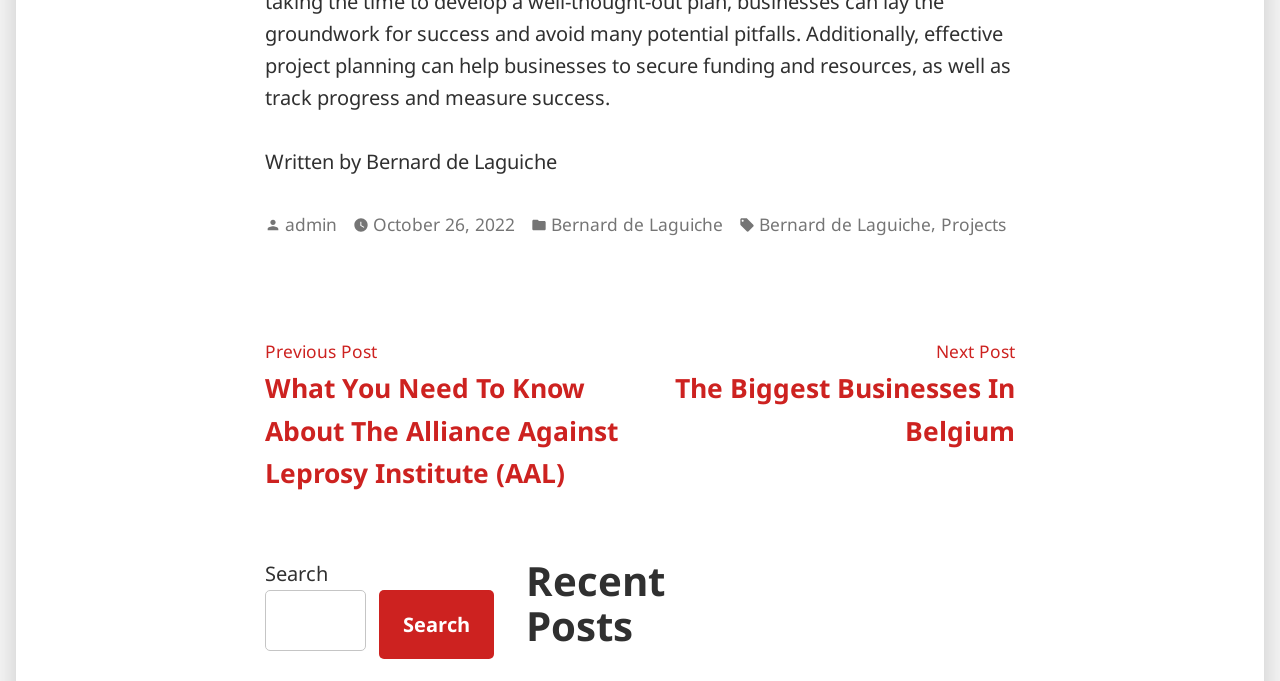Identify the bounding box coordinates of the clickable region to carry out the given instruction: "Go to the admin page".

[0.223, 0.312, 0.263, 0.347]